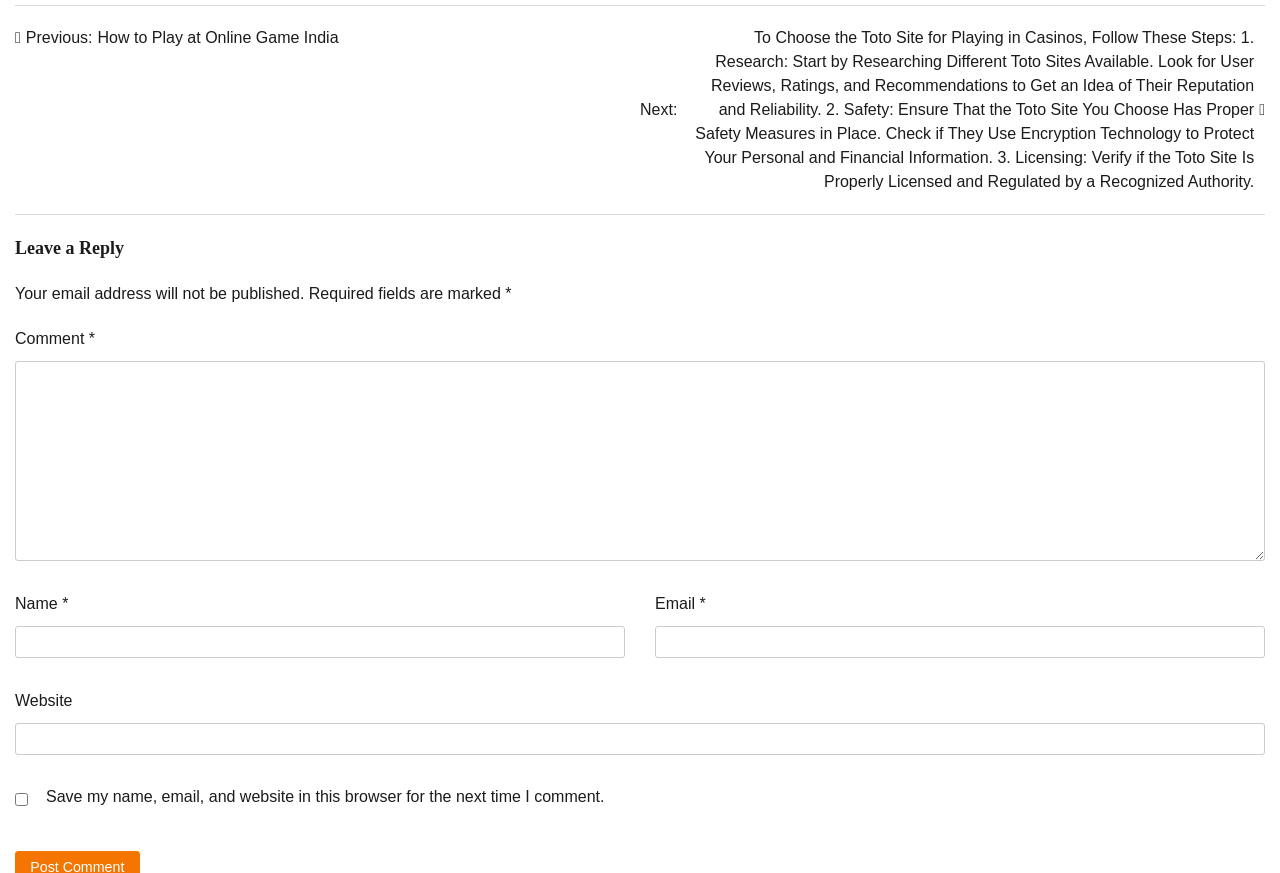Identify the bounding box coordinates for the UI element described as follows: parent_node: Email * aria-describedby="email-notes" name="email". Use the format (top-left x, top-left y, bottom-right x, bottom-right y) and ensure all values are floating point numbers between 0 and 1.

[0.512, 0.717, 0.988, 0.753]